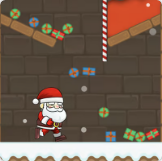Capture every detail in the image and describe it fully.

In the vibrant game scene from "Santa Rescue," Santa Claus, dressed in his classic red suit and hat, navigates a whimsical, festive landscape filled with colorful presents. The setting features a cheerful backdrop, including candy canes and an assortment of gifts scattered throughout the scene. As Santa runs along the snowy ground, he must overcome obstacles while collecting presents, embodying the spirit of holiday cheer and adventure. This image captures the playful essence of the game, inviting players to join Santa on his quest to save Christmas in a fun, engaging way.